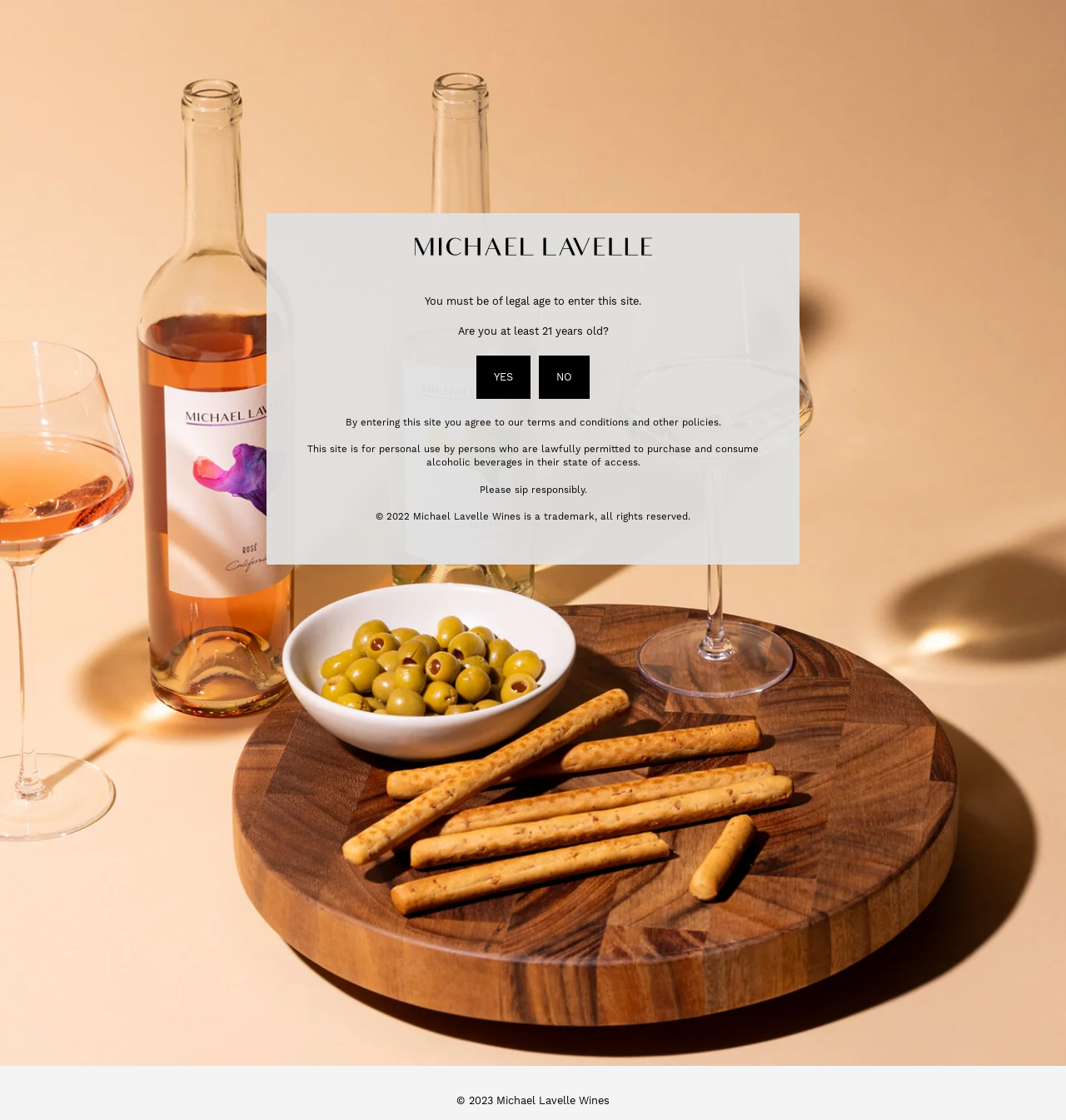Could you determine the bounding box coordinates of the clickable element to complete the instruction: "Click LOCATE to find a store"? Provide the coordinates as four float numbers between 0 and 1, i.e., [left, top, right, bottom].

[0.131, 0.0, 0.195, 0.057]